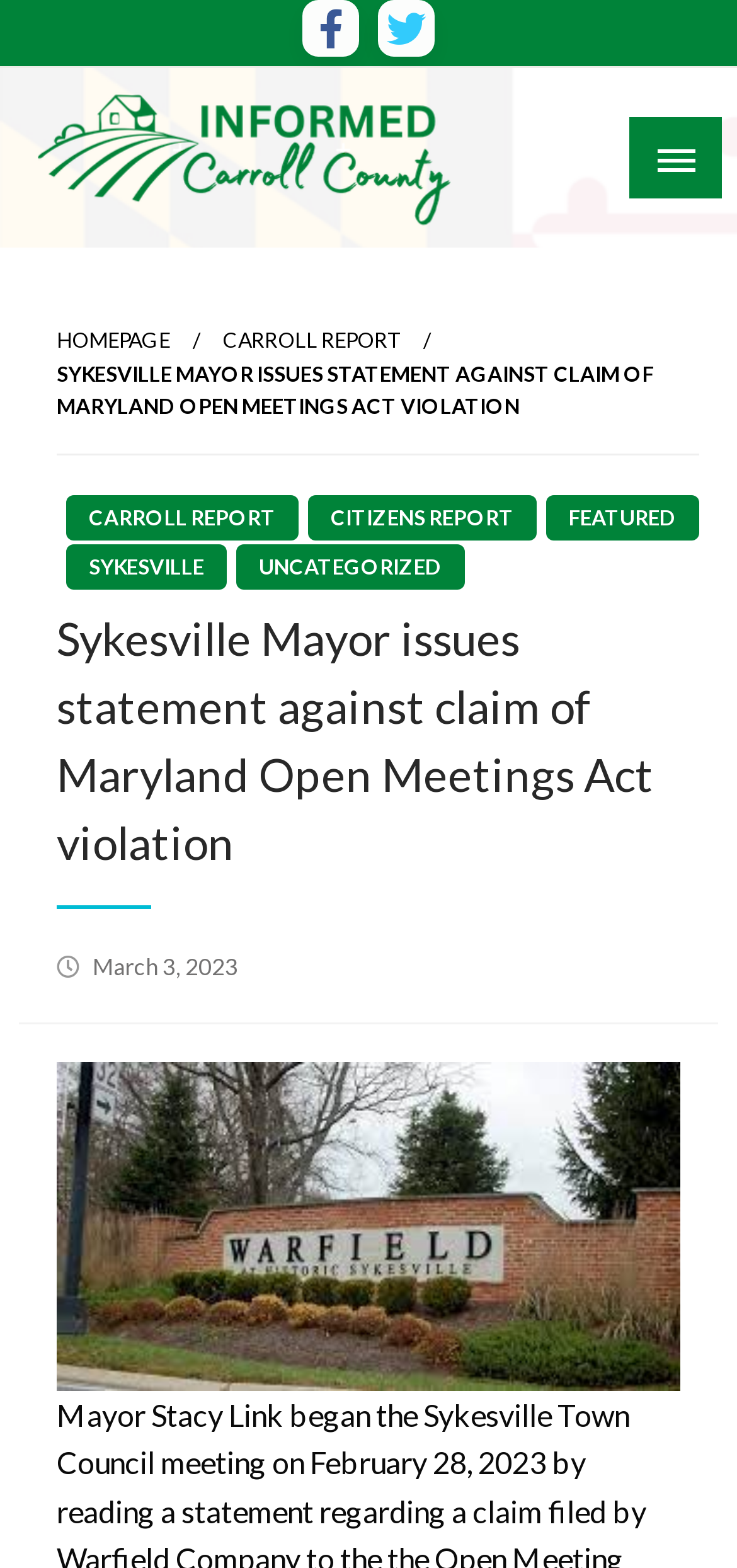Locate the UI element described as follows: "March 3, 2023". Return the bounding box coordinates as four float numbers between 0 and 1 in the order [left, top, right, bottom].

[0.126, 0.607, 0.323, 0.625]